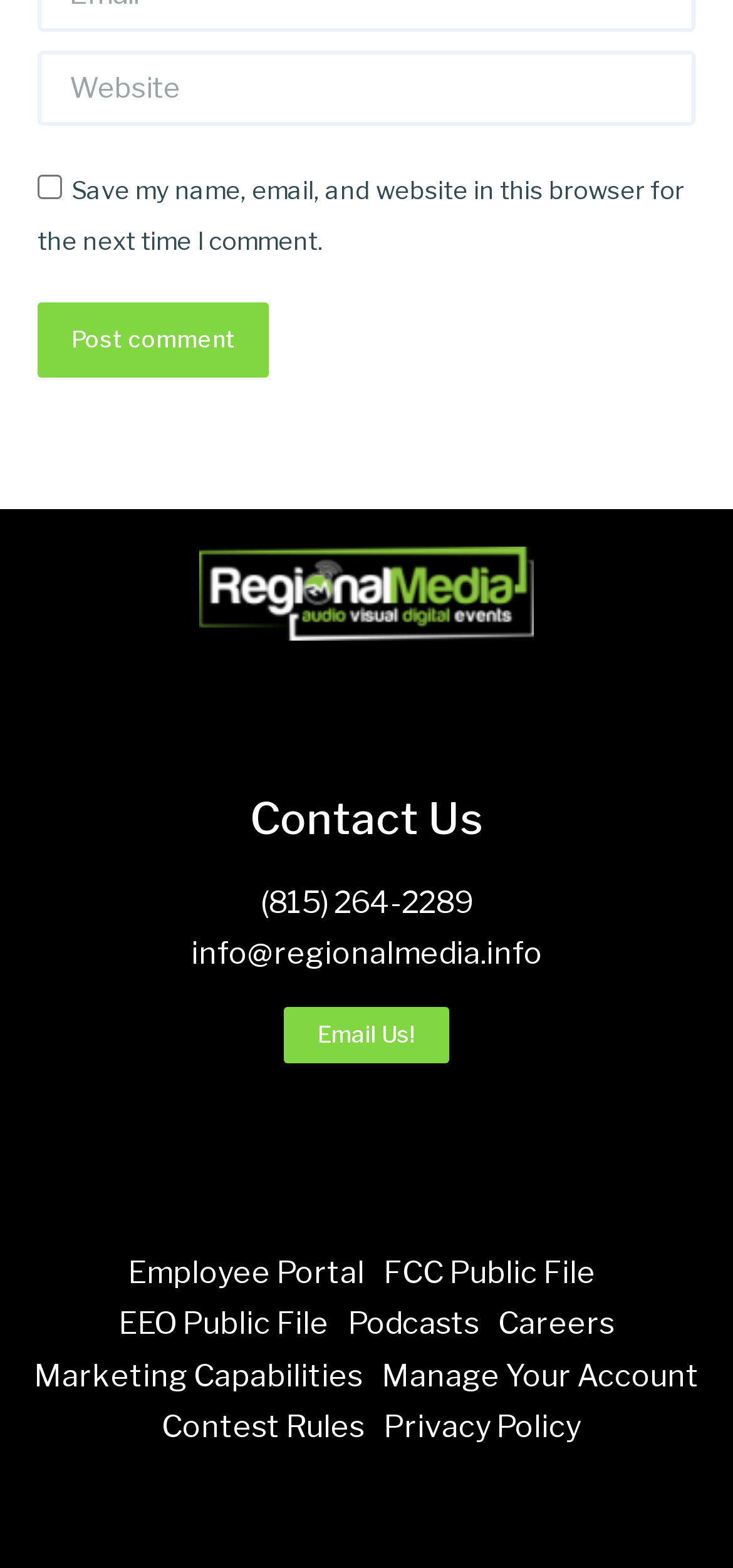Determine the bounding box coordinates for the area you should click to complete the following instruction: "View opportunities on LinkedIn".

None